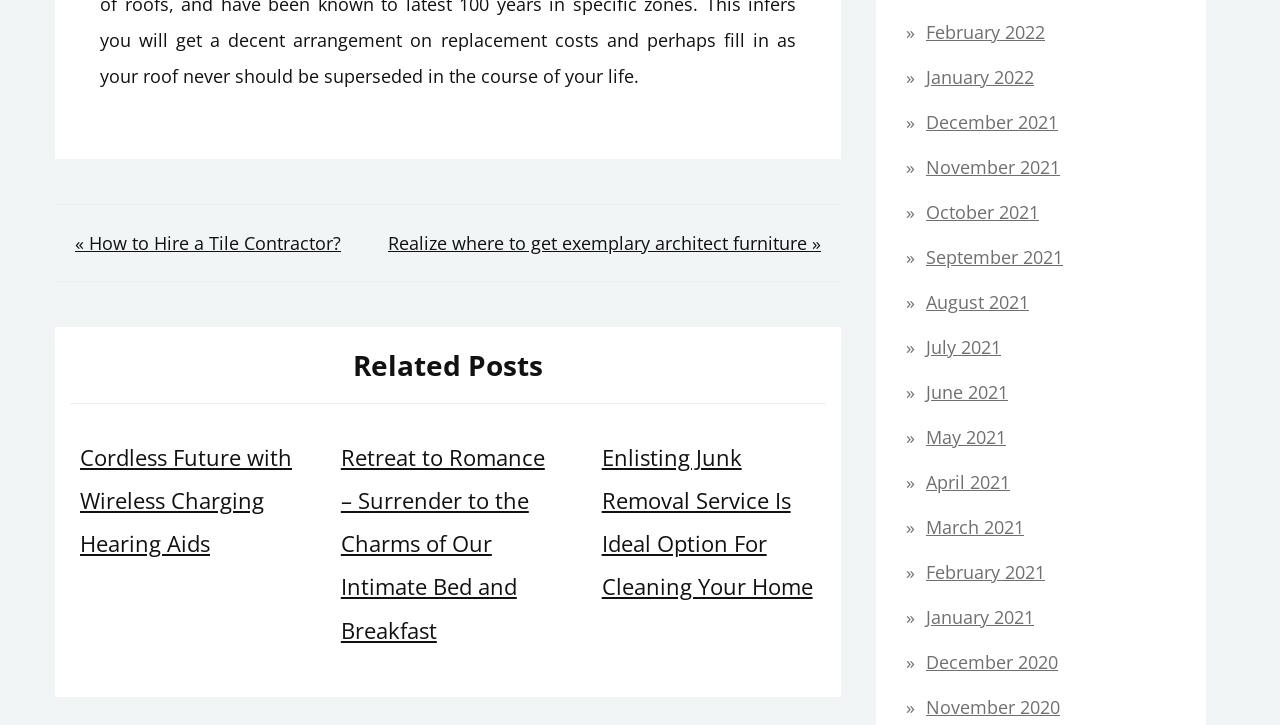Please find the bounding box coordinates of the section that needs to be clicked to achieve this instruction: "Read the next post".

[0.303, 0.31, 0.641, 0.36]